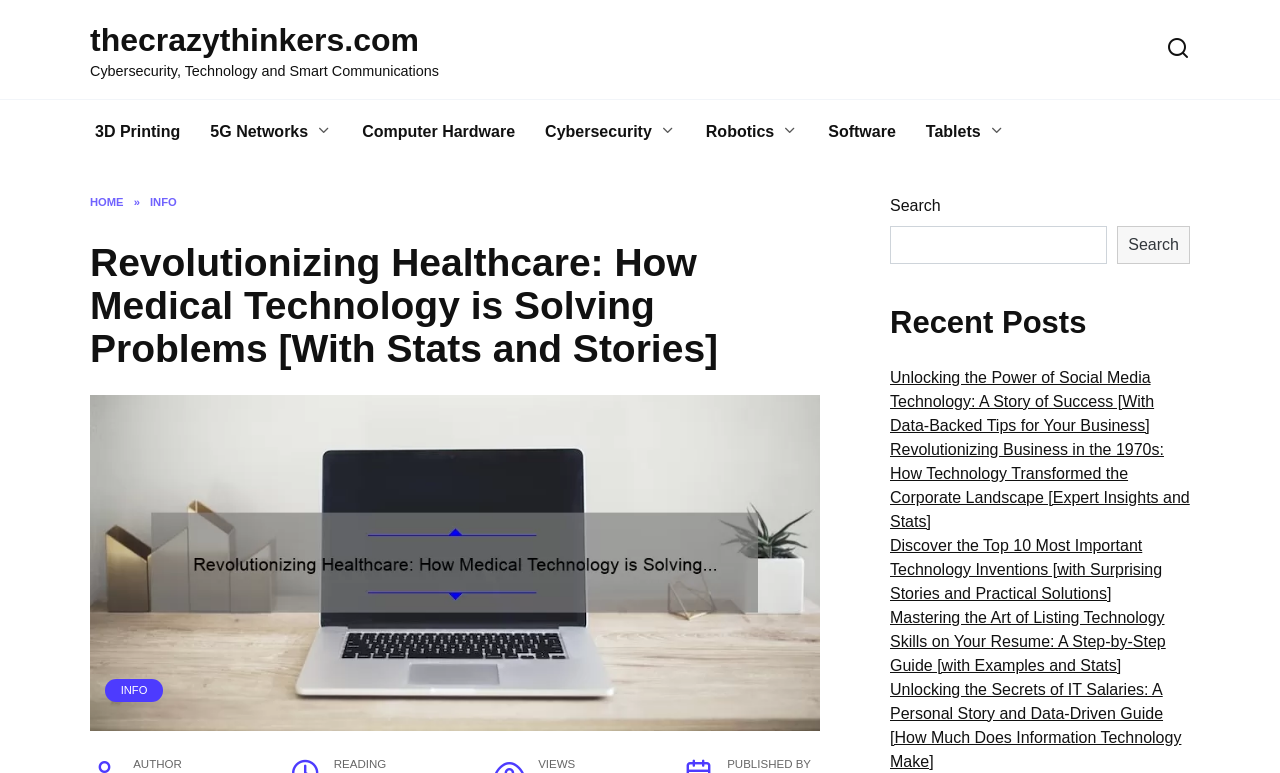Identify the bounding box coordinates of the area you need to click to perform the following instruction: "Go to the homepage".

[0.07, 0.254, 0.097, 0.269]